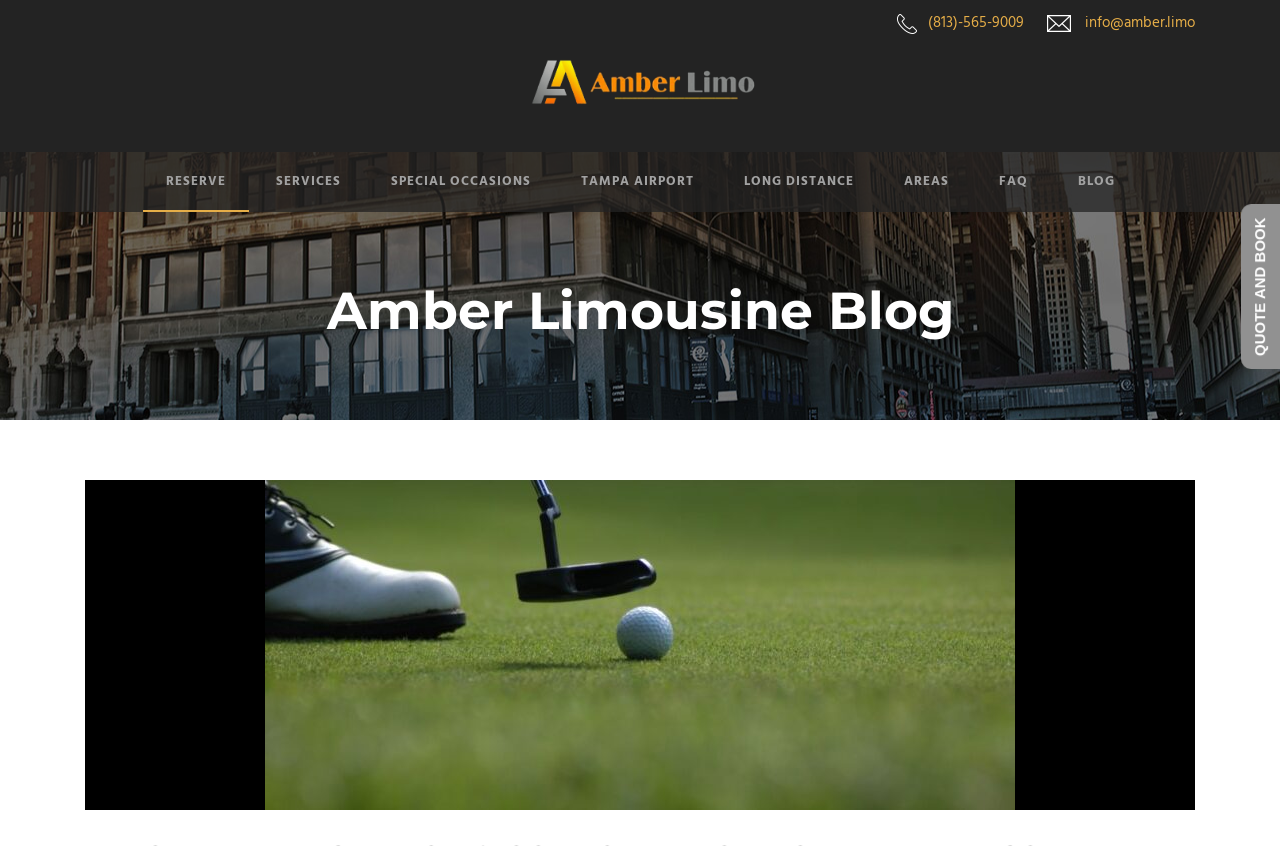Determine the coordinates of the bounding box for the clickable area needed to execute this instruction: "Visit the BLOG page".

[0.803, 0.202, 0.871, 0.251]